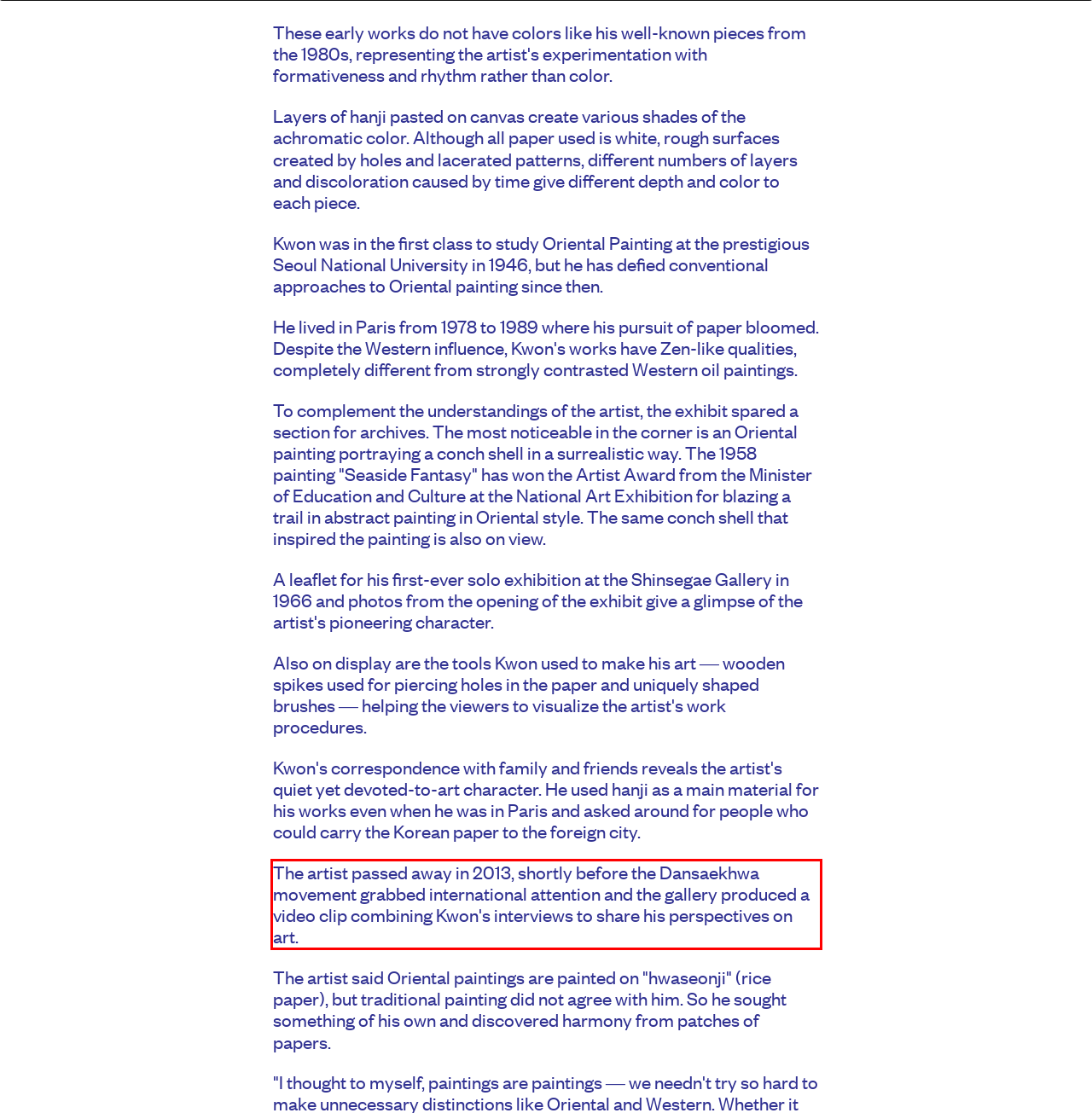You are given a screenshot of a webpage with a UI element highlighted by a red bounding box. Please perform OCR on the text content within this red bounding box.

The artist passed away in 2013, shortly before the Dansaekhwa movement grabbed international attention and the gallery produced a video clip combining Kwon's interviews to share his perspectives on art.